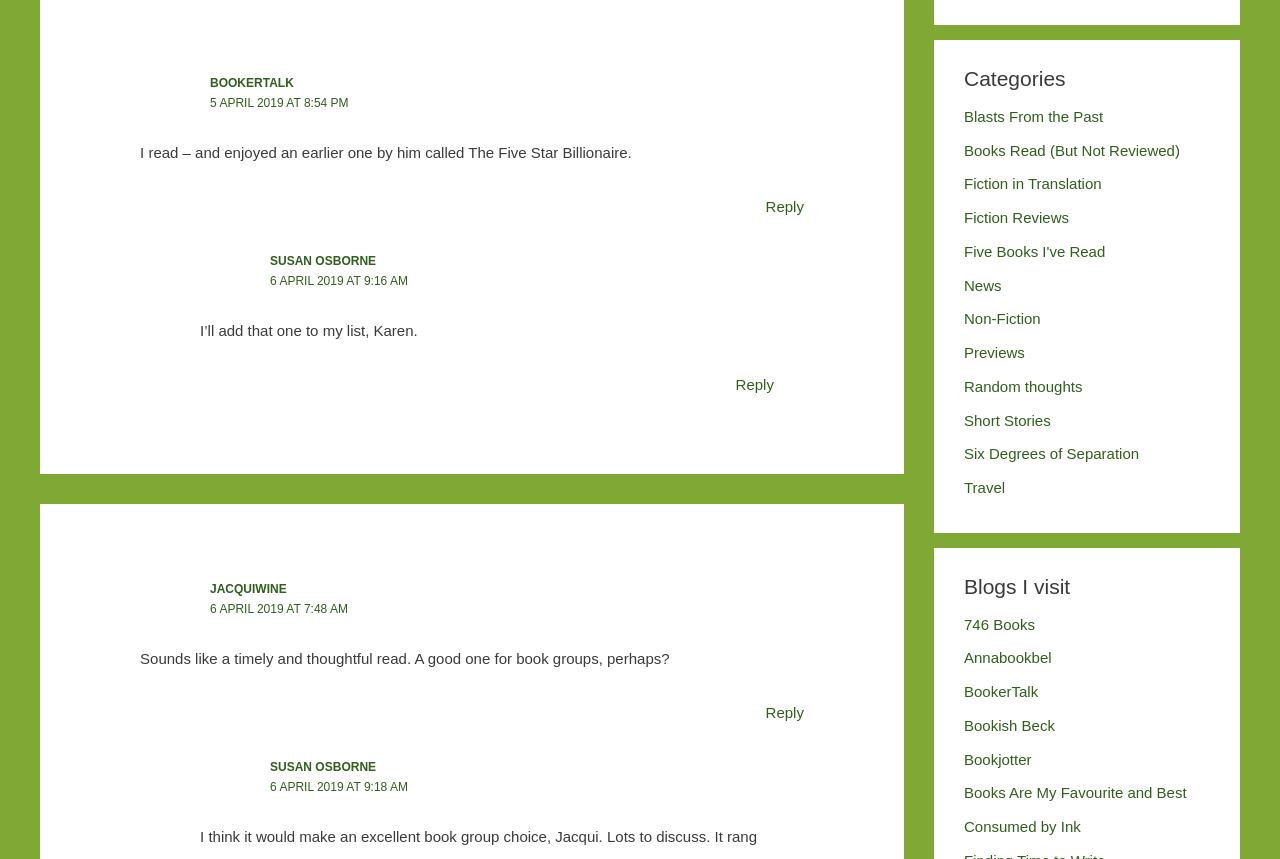What is the topic of the second article?
Answer the question with a single word or phrase, referring to the image.

A book